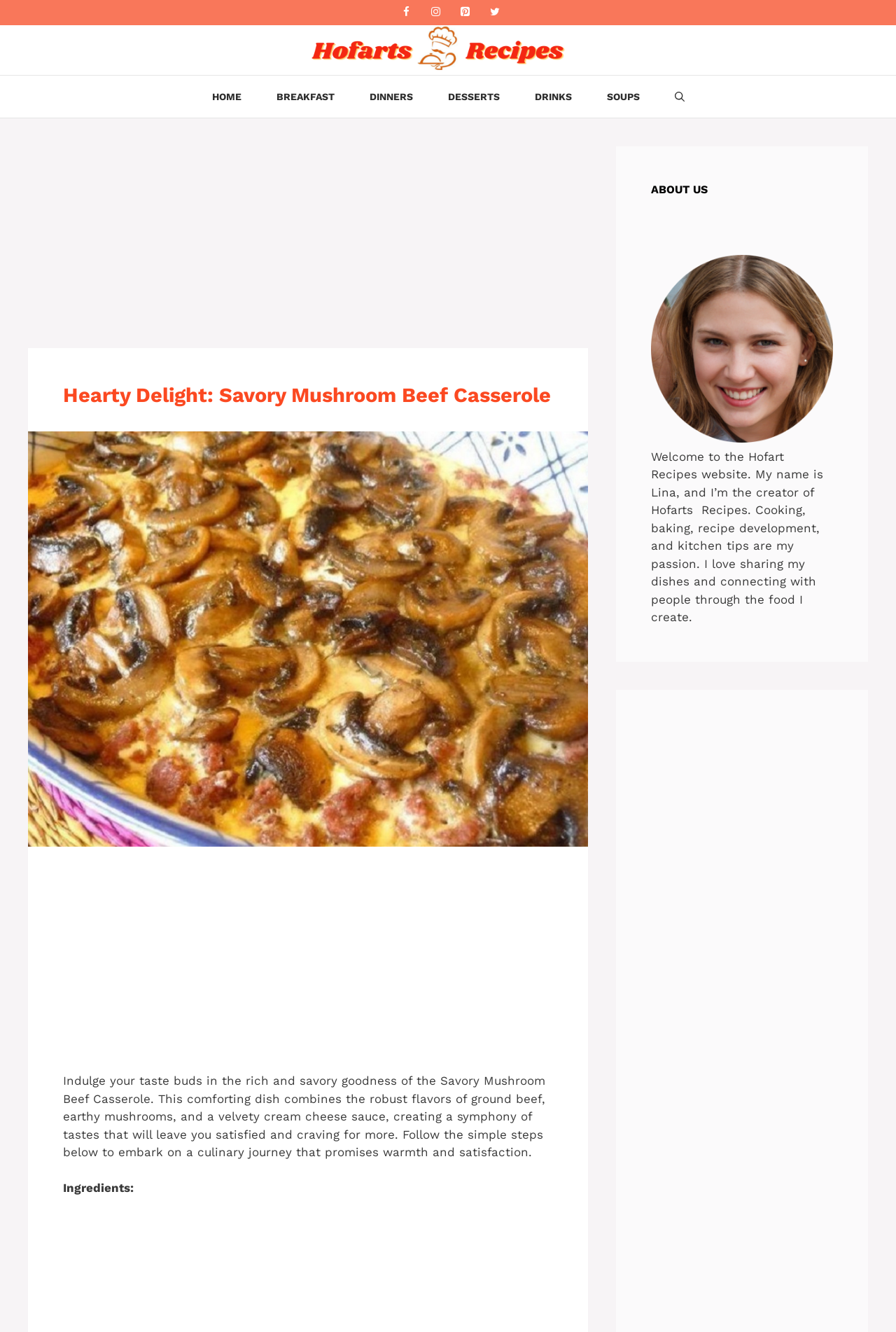Locate the bounding box coordinates of the region to be clicked to comply with the following instruction: "Click on Facebook link". The coordinates must be four float numbers between 0 and 1, in the form [left, top, right, bottom].

[0.44, 0.0, 0.467, 0.018]